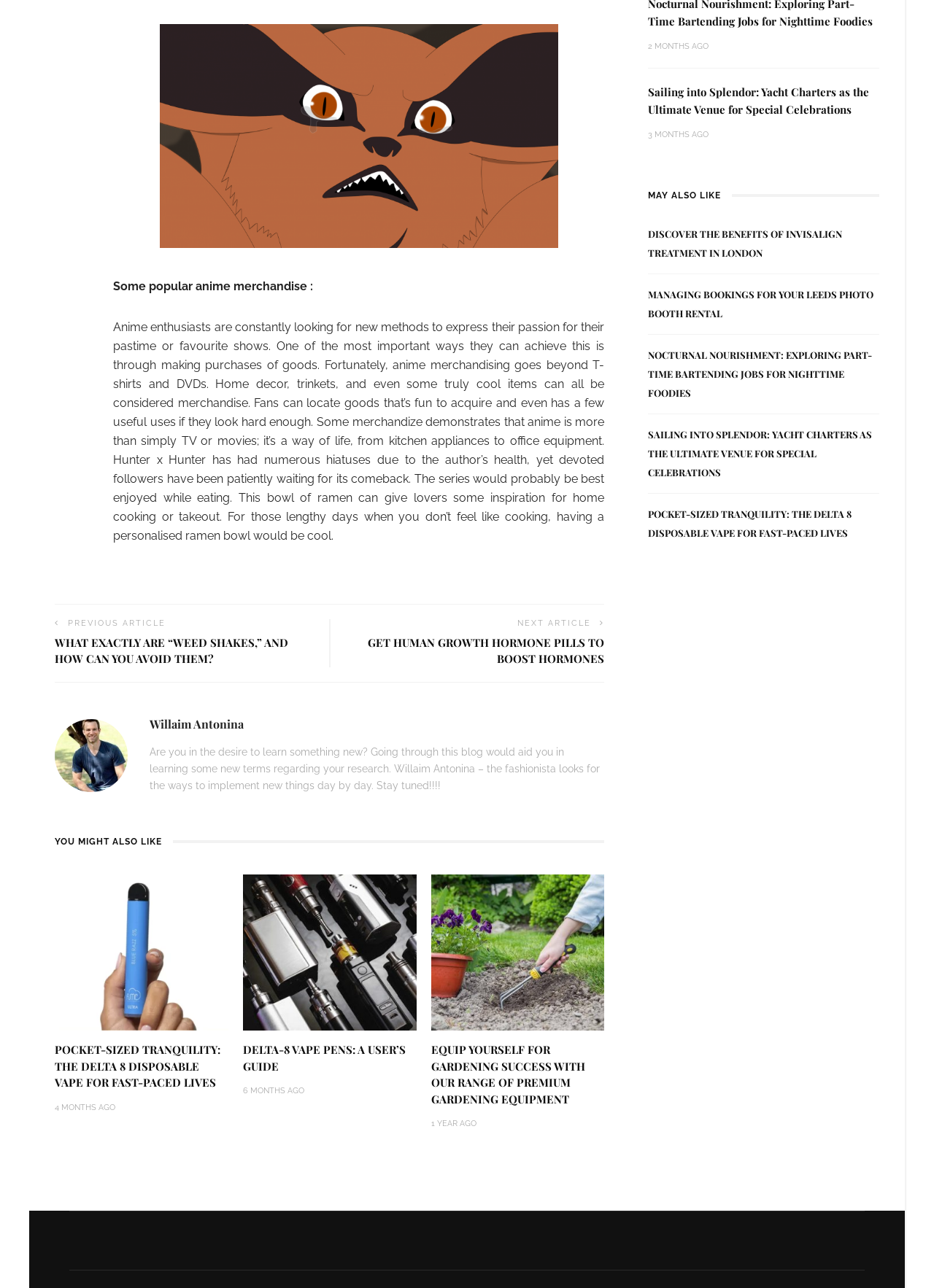Specify the bounding box coordinates of the element's area that should be clicked to execute the given instruction: "Explore the 'EQUIP YOURSELF FOR GARDENING SUCCESS WITH OUR RANGE OF PREMIUM GARDENING EQUIPMENT' article". The coordinates should be four float numbers between 0 and 1, i.e., [left, top, right, bottom].

[0.461, 0.809, 0.647, 0.86]